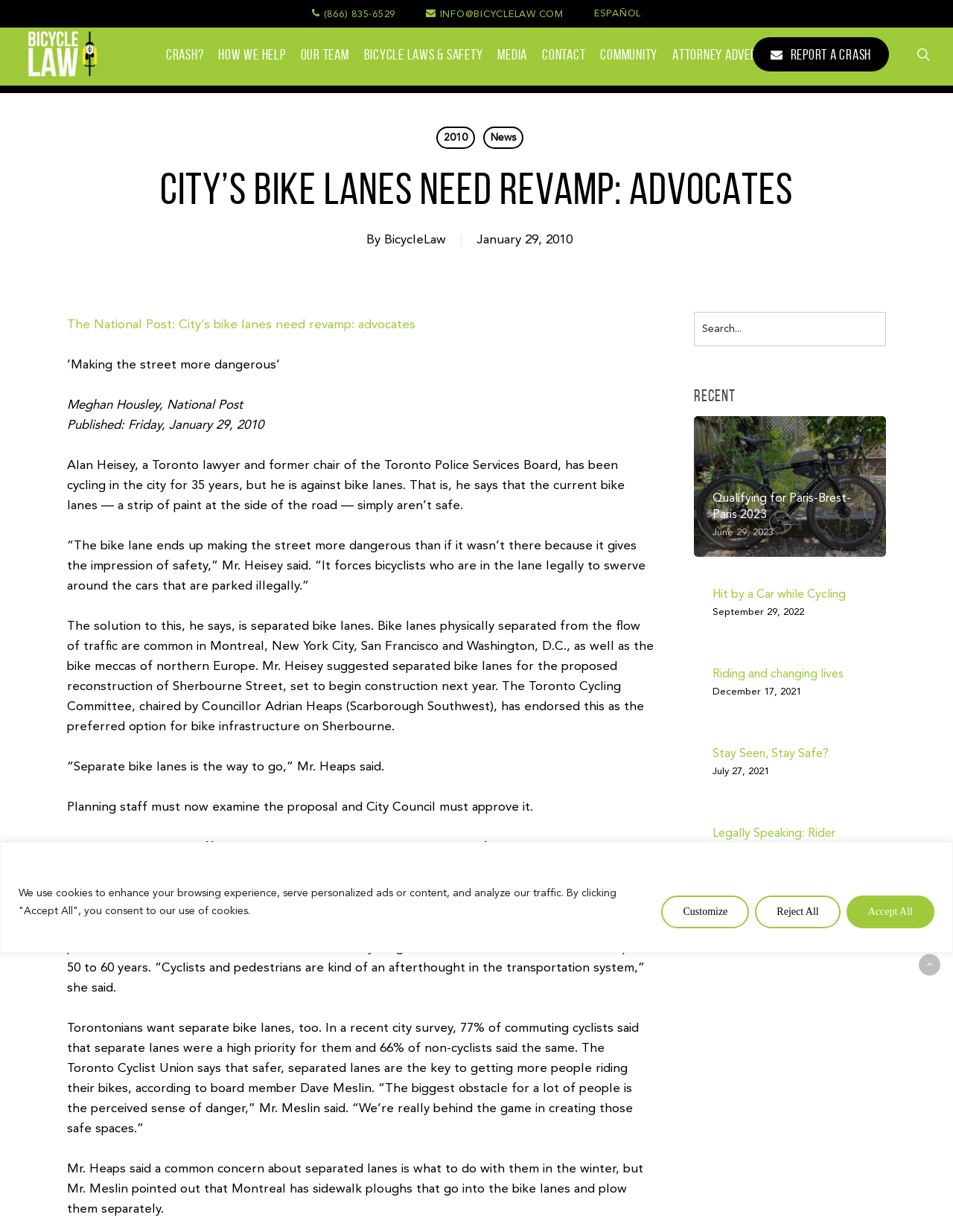Please identify the bounding box coordinates for the region that you need to click to follow this instruction: "View the 'How to order' page".

None